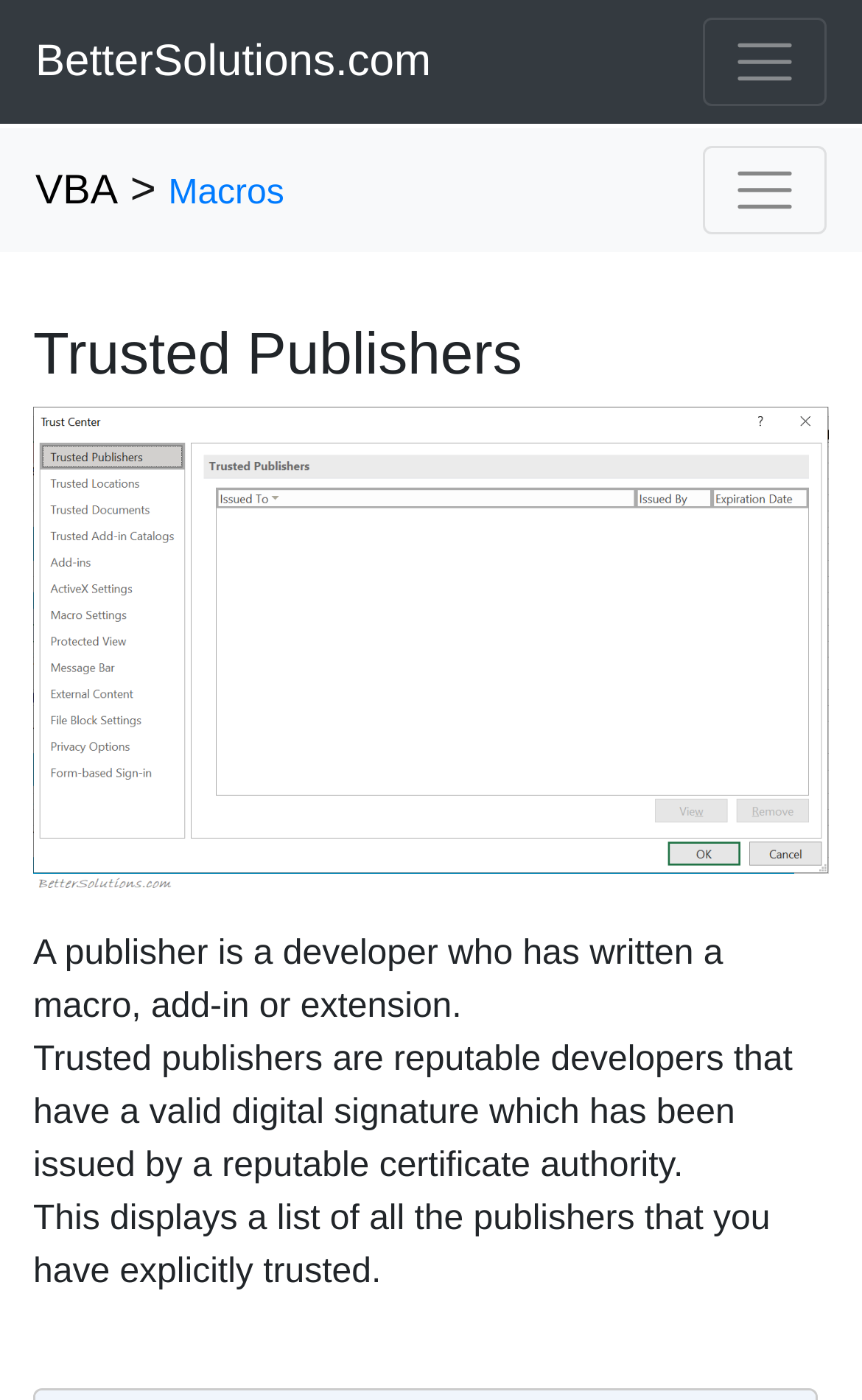Offer a meticulous description of the webpage's structure and content.

The webpage is about VBA reference and Microsoft Office add-ins and consultancy. At the top left, there is a link to "BetterSolutions.com". Next to it, on the top right, there is a button to toggle navigation. Below the link, there is a breadcrumb navigation with three links: "VBA", ">" and "Macros". 

Below the breadcrumb navigation, there is a heading "Trusted Publishers" that spans across the entire width of the page. Underneath the heading, there is a table that takes up most of the page's width and height. The table contains a single cell with an image of "Microsoft Excel Docs". 

On the left side of the page, there are three paragraphs of text. The first paragraph explains what a publisher is. The second paragraph describes what a trusted publisher is. The third paragraph explains the purpose of the list of trusted publishers.